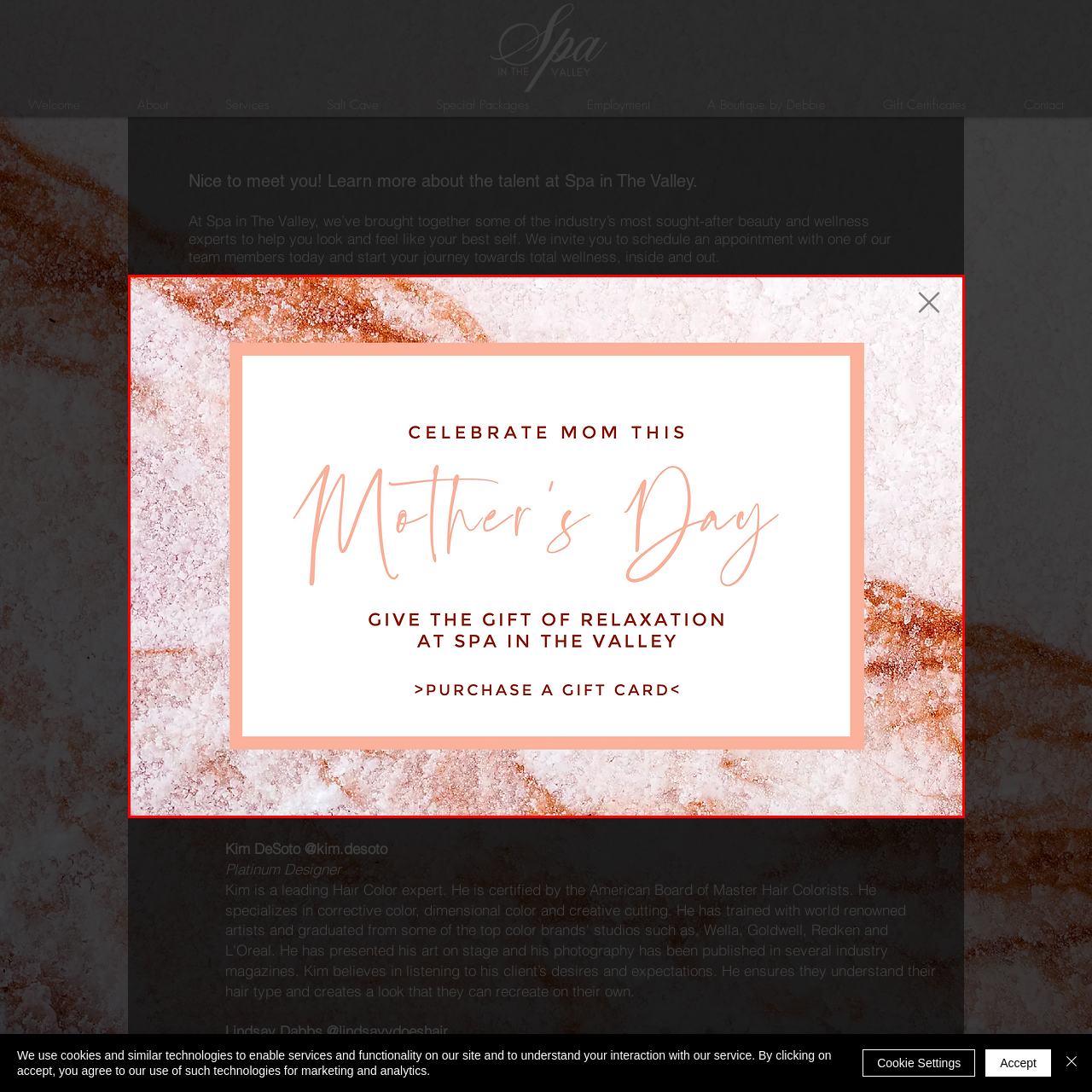Inspect the section within the red border, What is the theme of the promotional image? Provide a one-word or one-phrase answer.

Honoring mothers